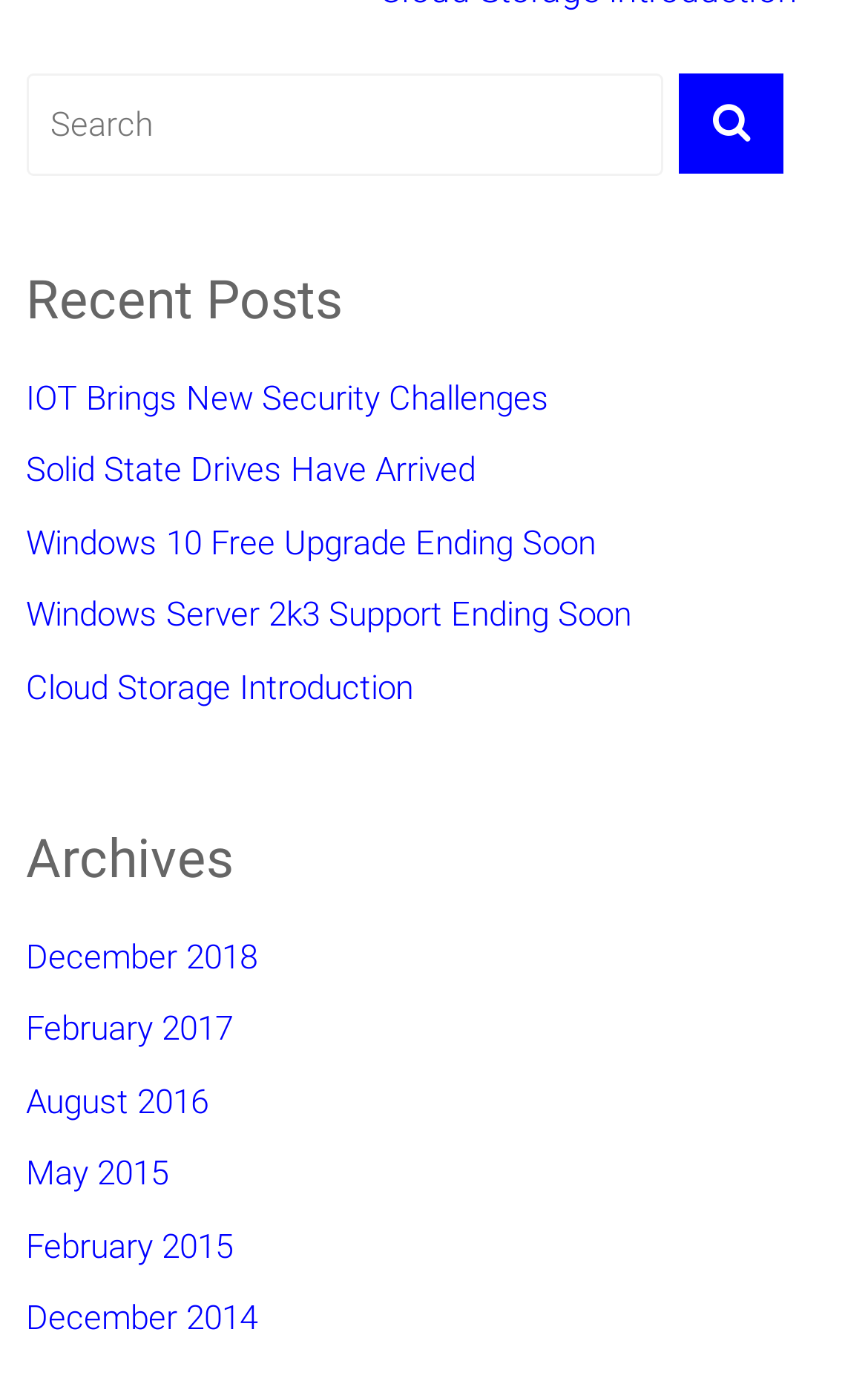Specify the bounding box coordinates for the region that must be clicked to perform the given instruction: "read recent post about IOT security".

[0.03, 0.27, 0.633, 0.322]